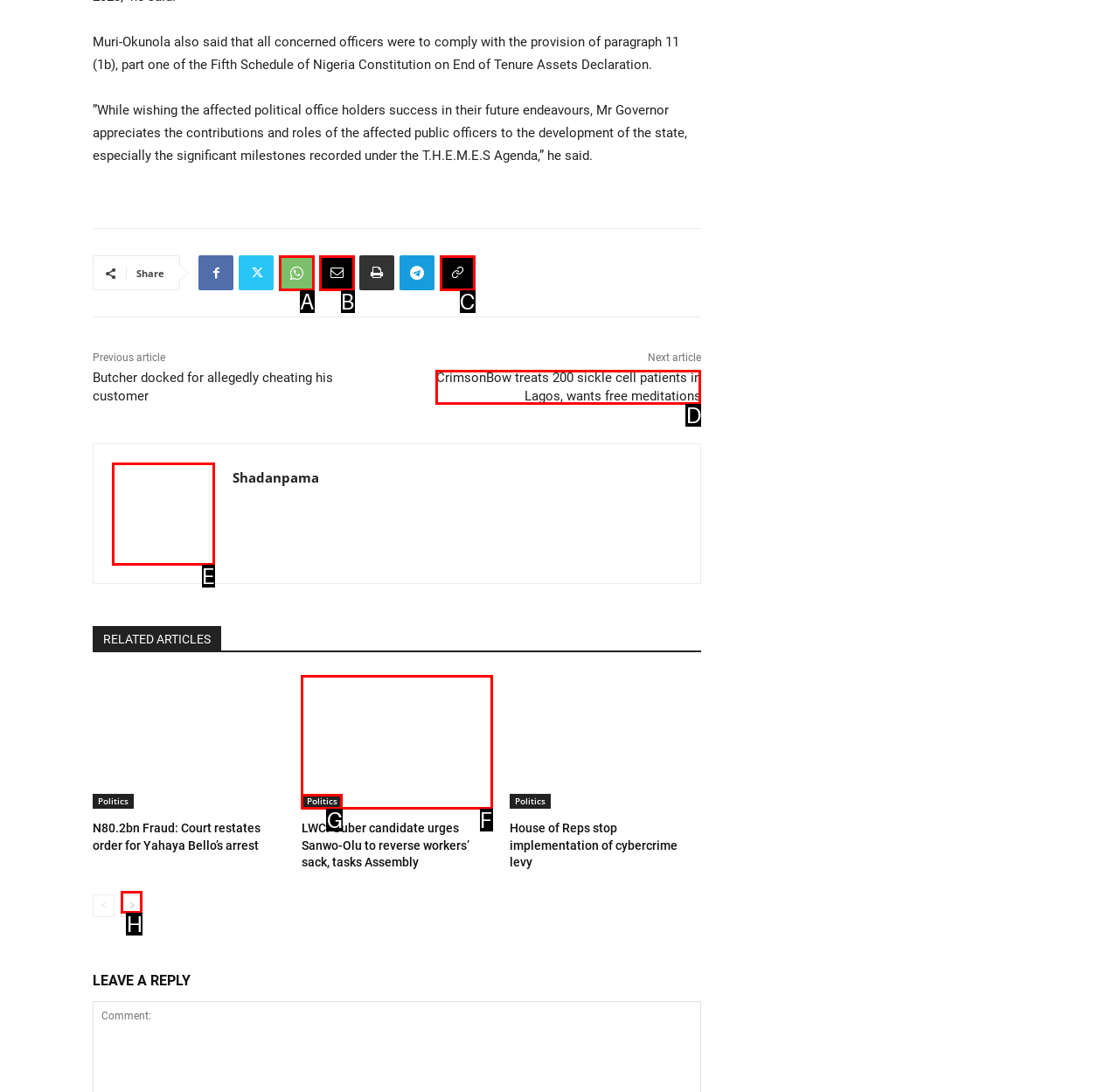Tell me the letter of the correct UI element to click for this instruction: Go to the next page. Answer with the letter only.

H